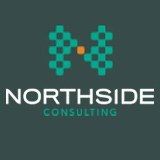What is the shape formed by the teal squares?
Please answer using one word or phrase, based on the screenshot.

Stylized 'M'